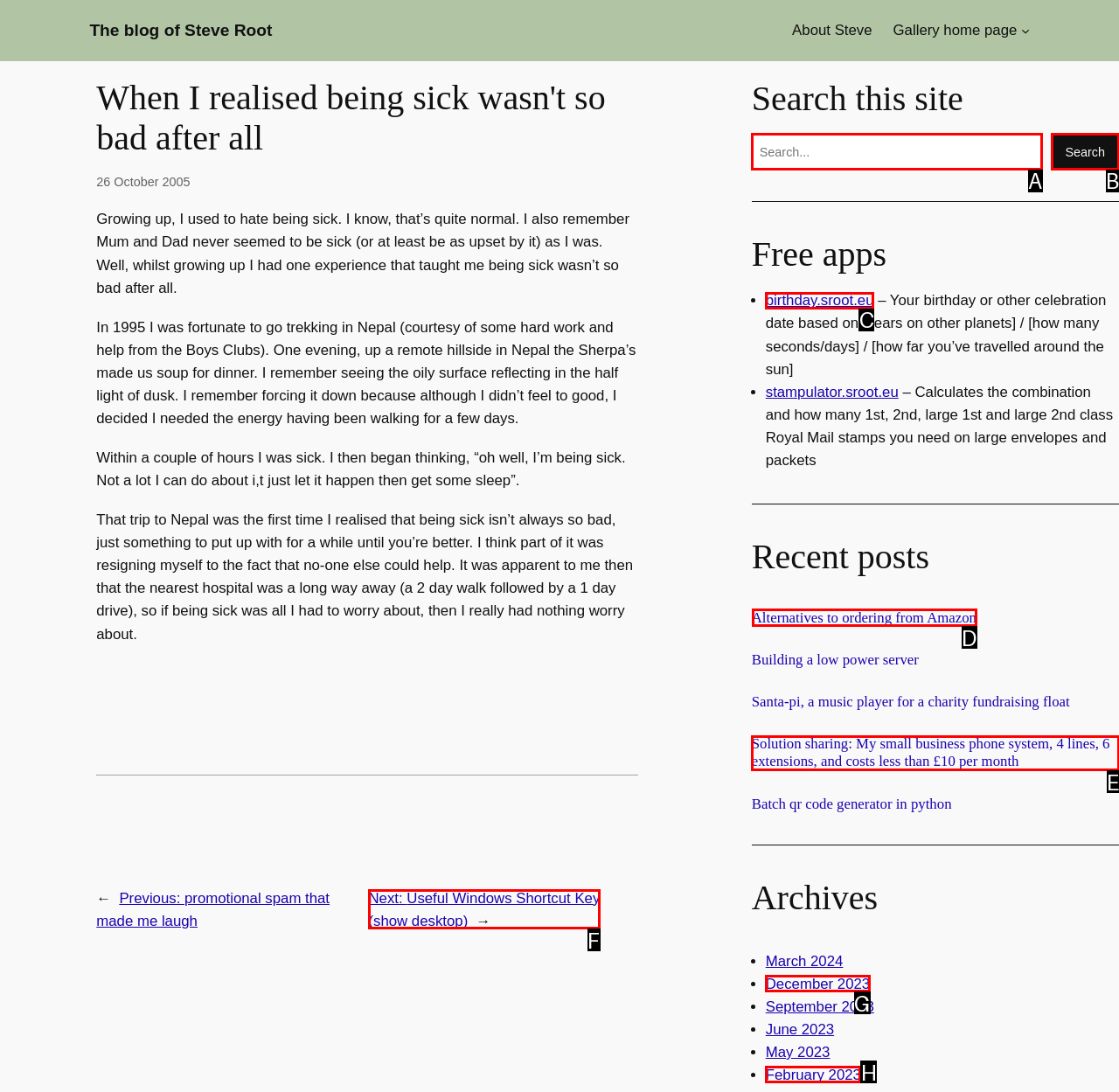Pick the HTML element that should be clicked to execute the task: View the 'Alternatives to ordering from Amazon' post
Respond with the letter corresponding to the correct choice.

D